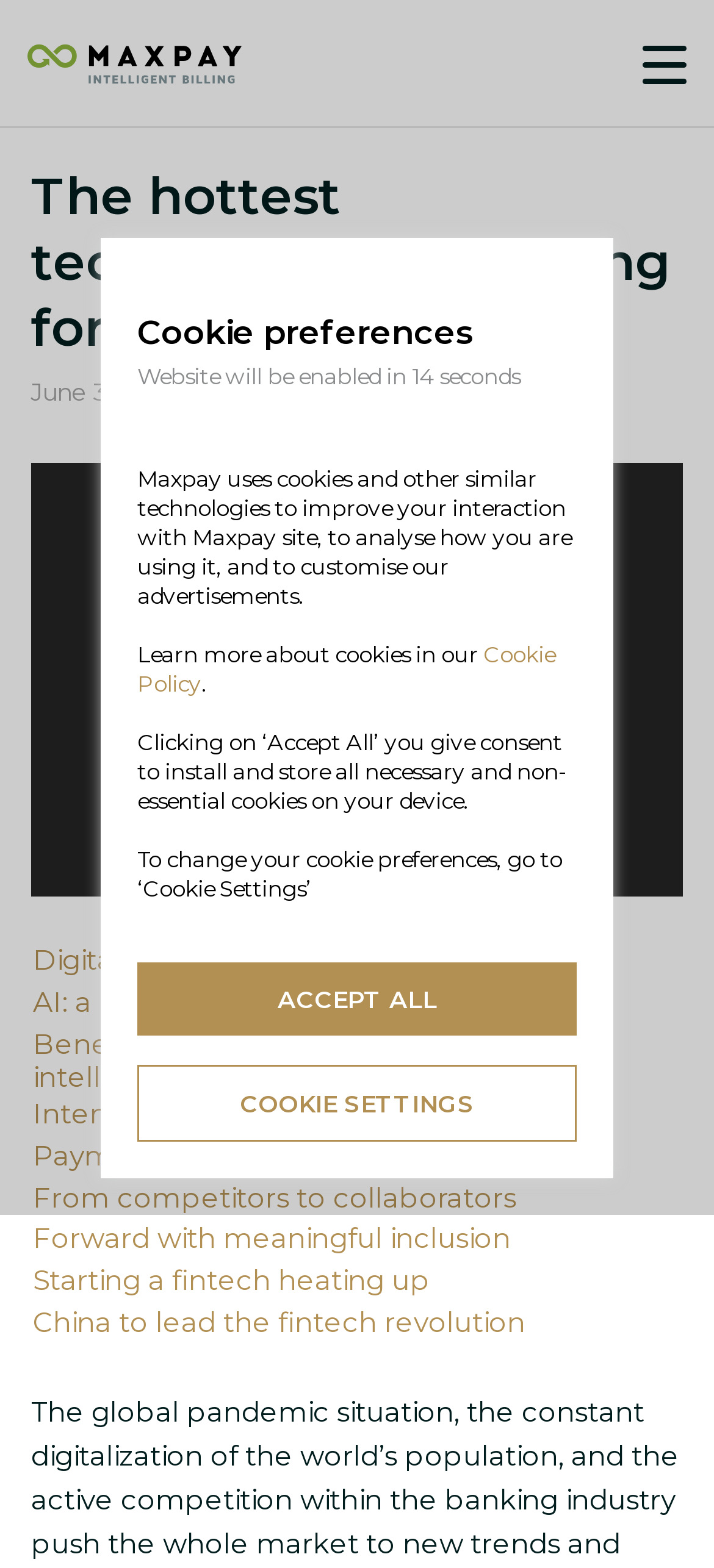Please identify the bounding box coordinates of the clickable area that will fulfill the following instruction: "Switch to English". The coordinates should be in the format of four float numbers between 0 and 1, i.e., [left, top, right, bottom].

None